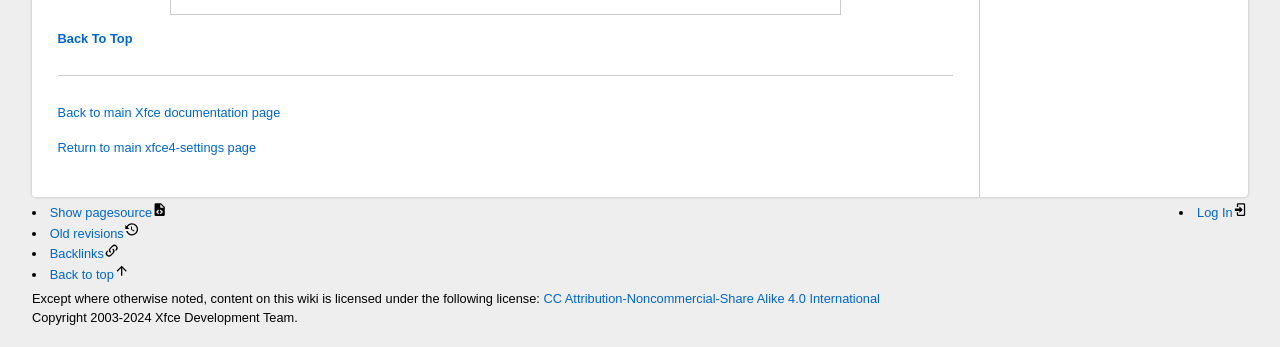How many list markers are there in the footer?
Based on the image, answer the question in a detailed manner.

I counted the number of list markers in the footer section, which are represented by '•' symbols, and found five of them.